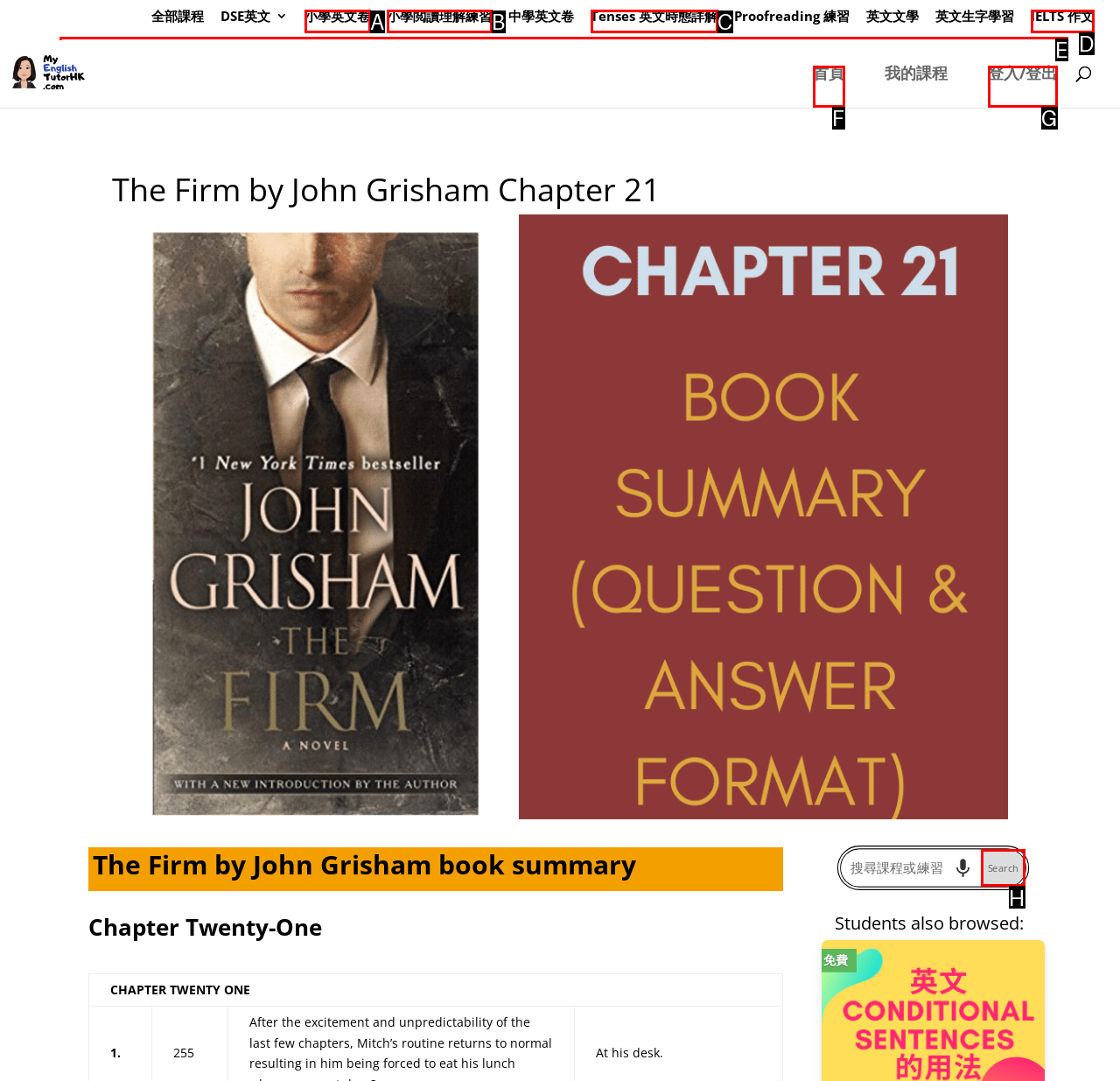Determine the HTML element that best matches this description: Tenses 英文時態詳解 from the given choices. Respond with the corresponding letter.

C